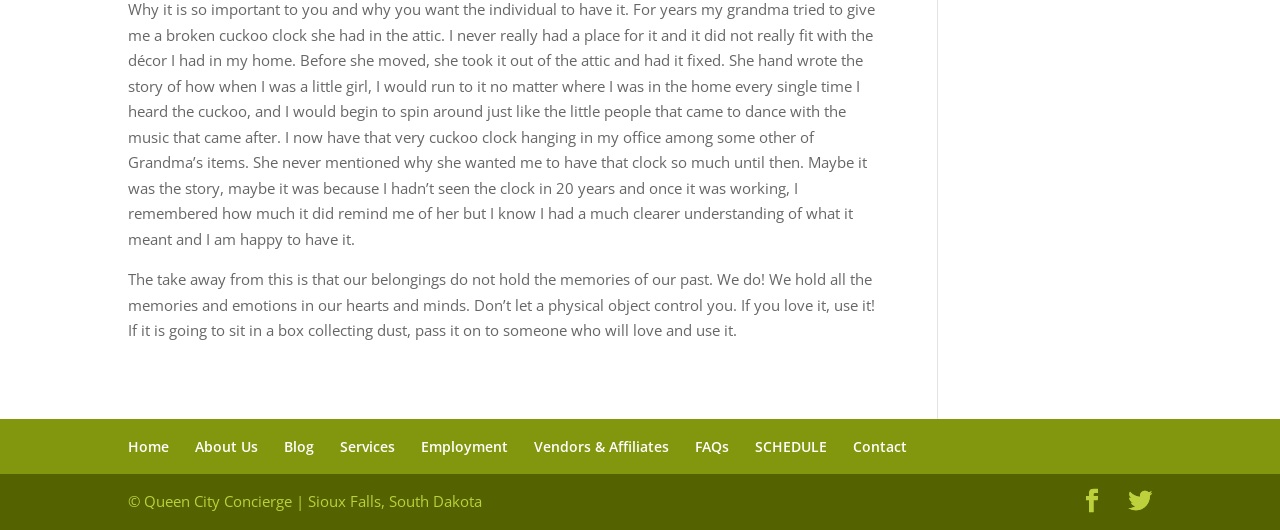Kindly provide the bounding box coordinates of the section you need to click on to fulfill the given instruction: "go to home page".

[0.1, 0.824, 0.132, 0.859]